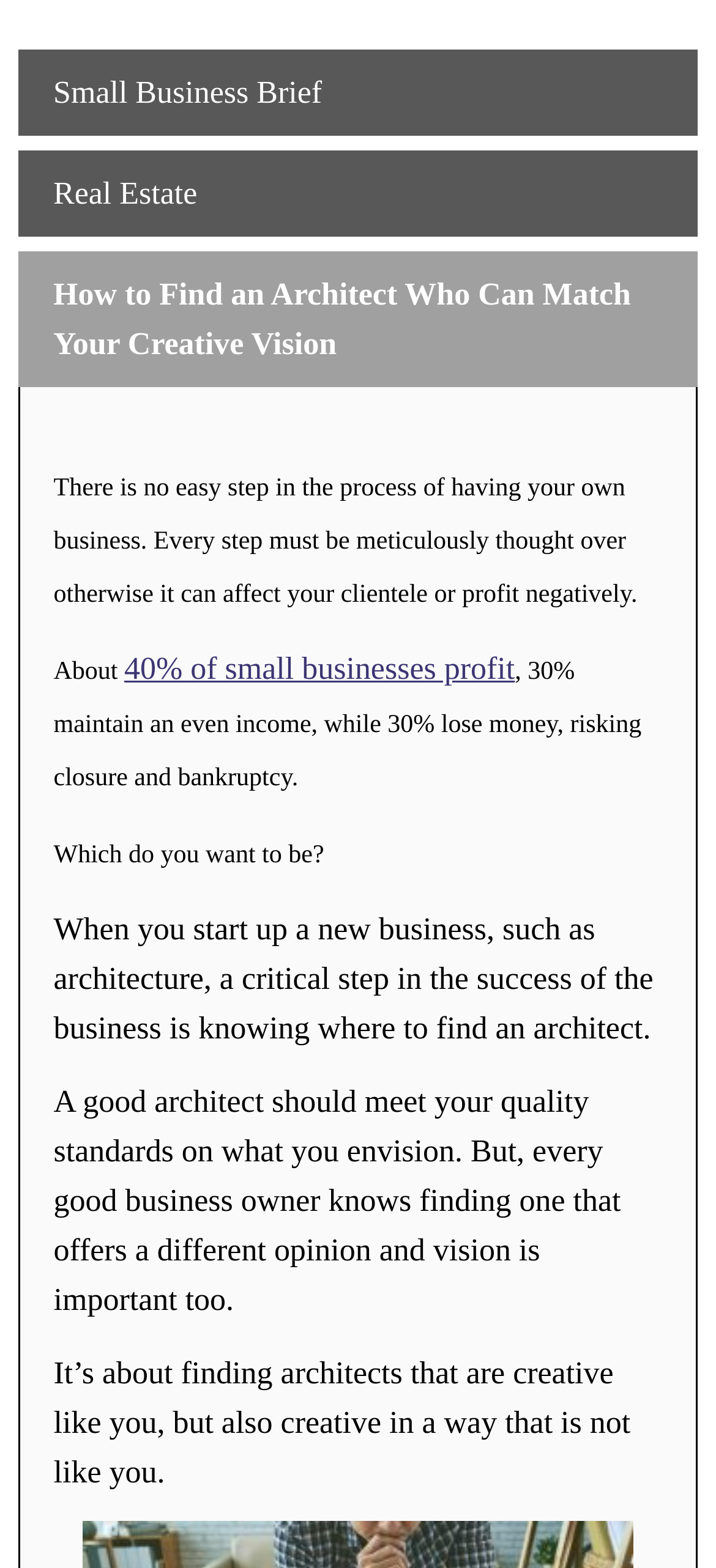What is the format of the webpage content? Refer to the image and provide a one-word or short phrase answer.

Table format